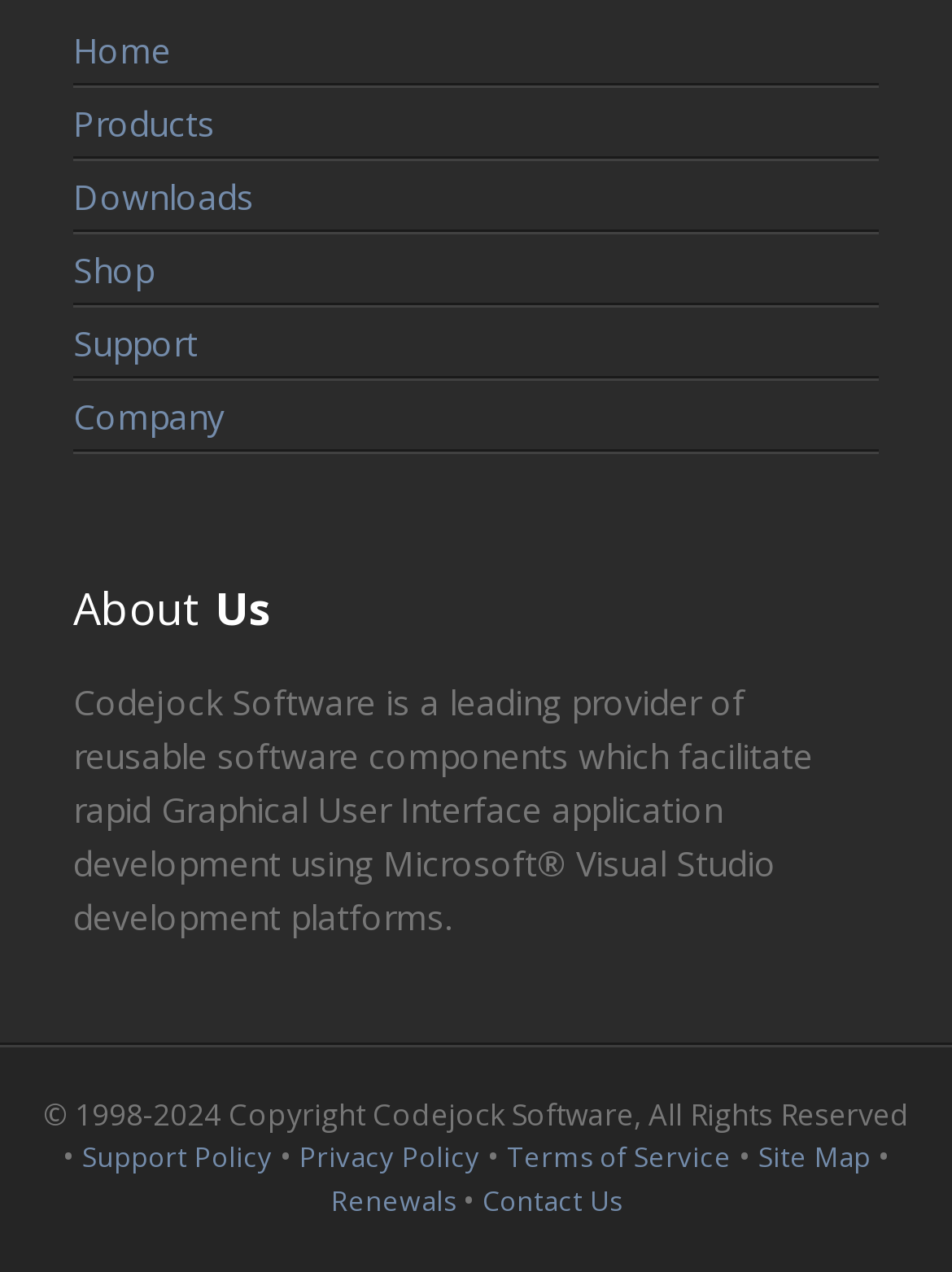Pinpoint the bounding box coordinates of the clickable element to carry out the following instruction: "Contact us through Discord."

None